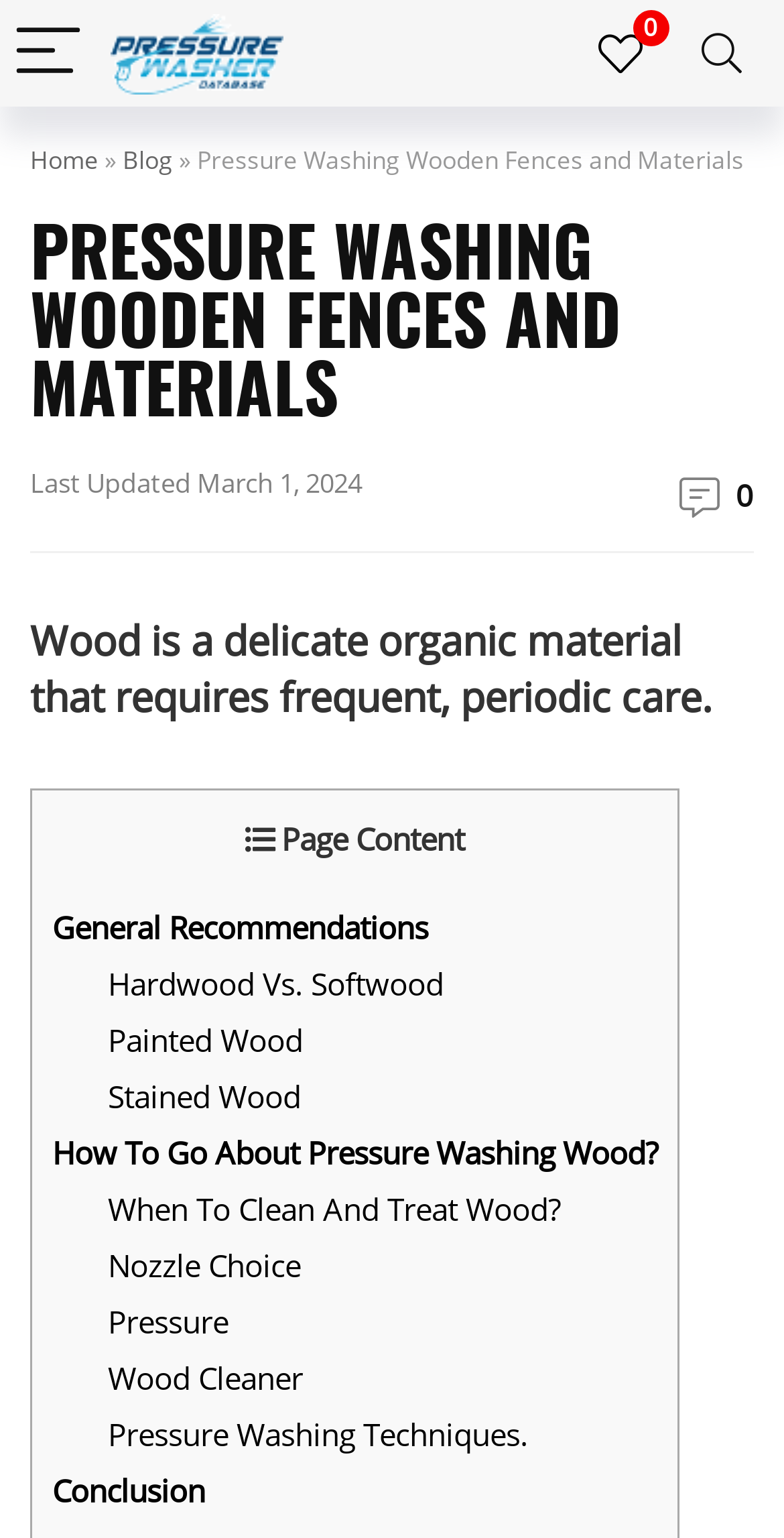Please identify the bounding box coordinates of the area that needs to be clicked to fulfill the following instruction: "Learn about 'Pressure Washing Techniques'."

[0.138, 0.92, 0.674, 0.946]